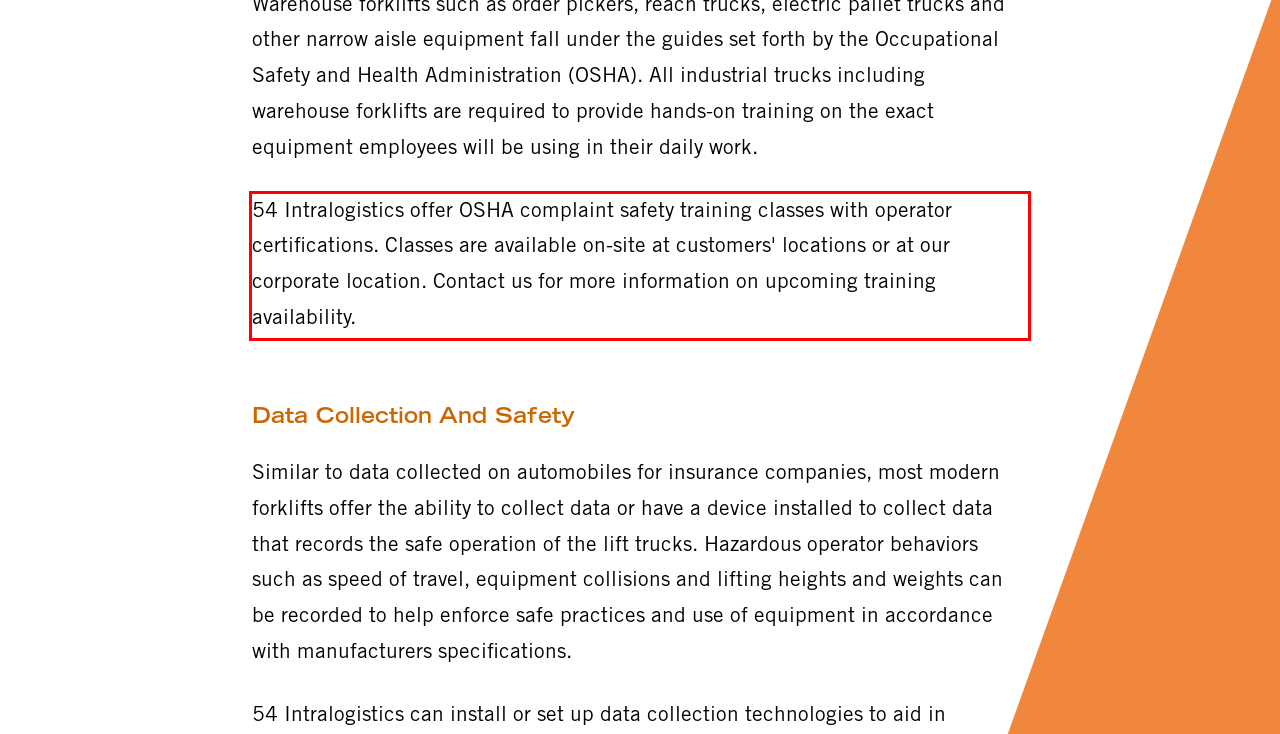Observe the screenshot of the webpage, locate the red bounding box, and extract the text content within it.

54 Intralogistics offer OSHA complaint safety training classes with operator certifications. Classes are available on-site at customers' locations or at our corporate location. Contact us for more information on upcoming training availability.